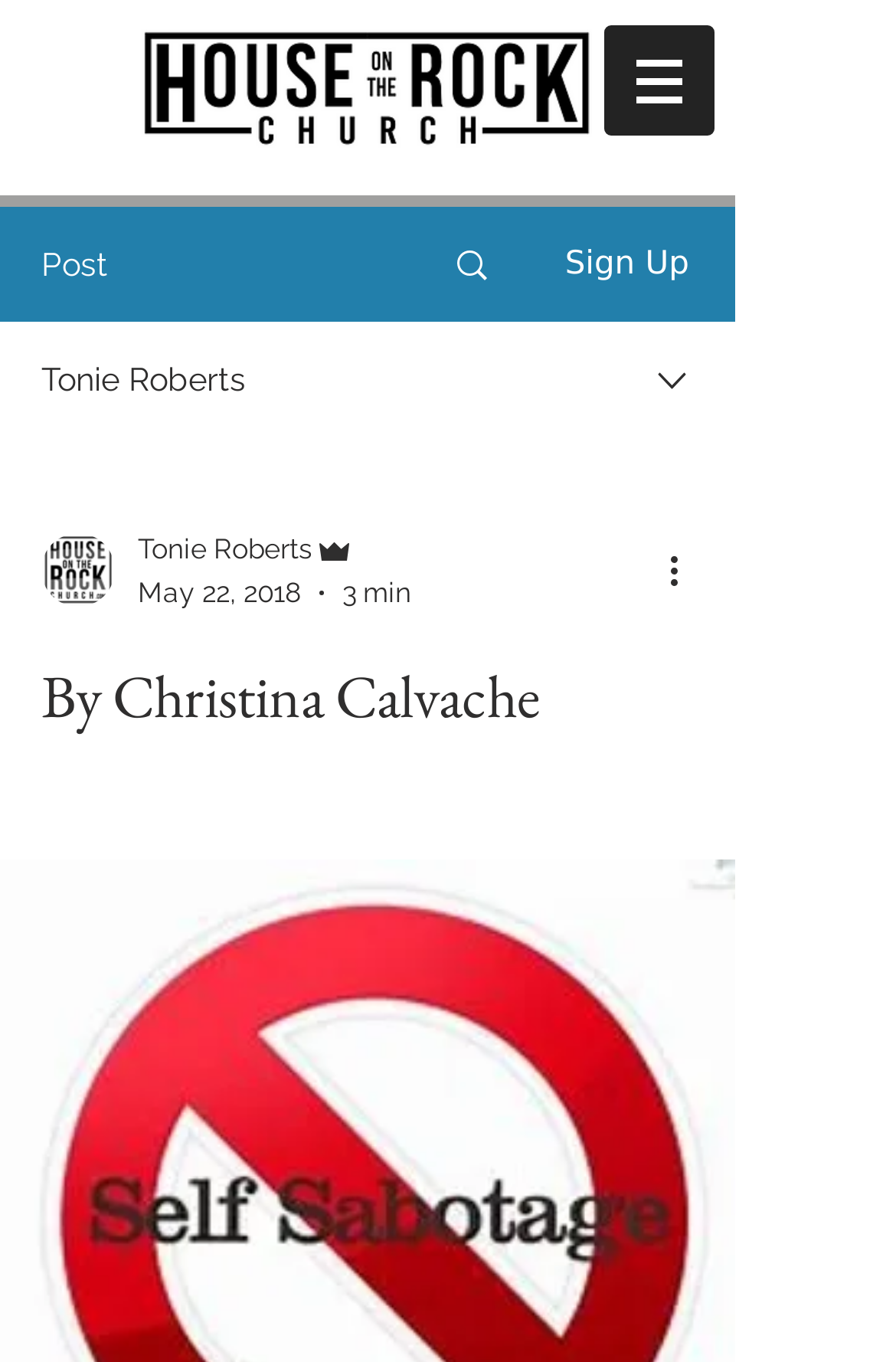How long does it take to read the post?
Provide a short answer using one word or a brief phrase based on the image.

3 min